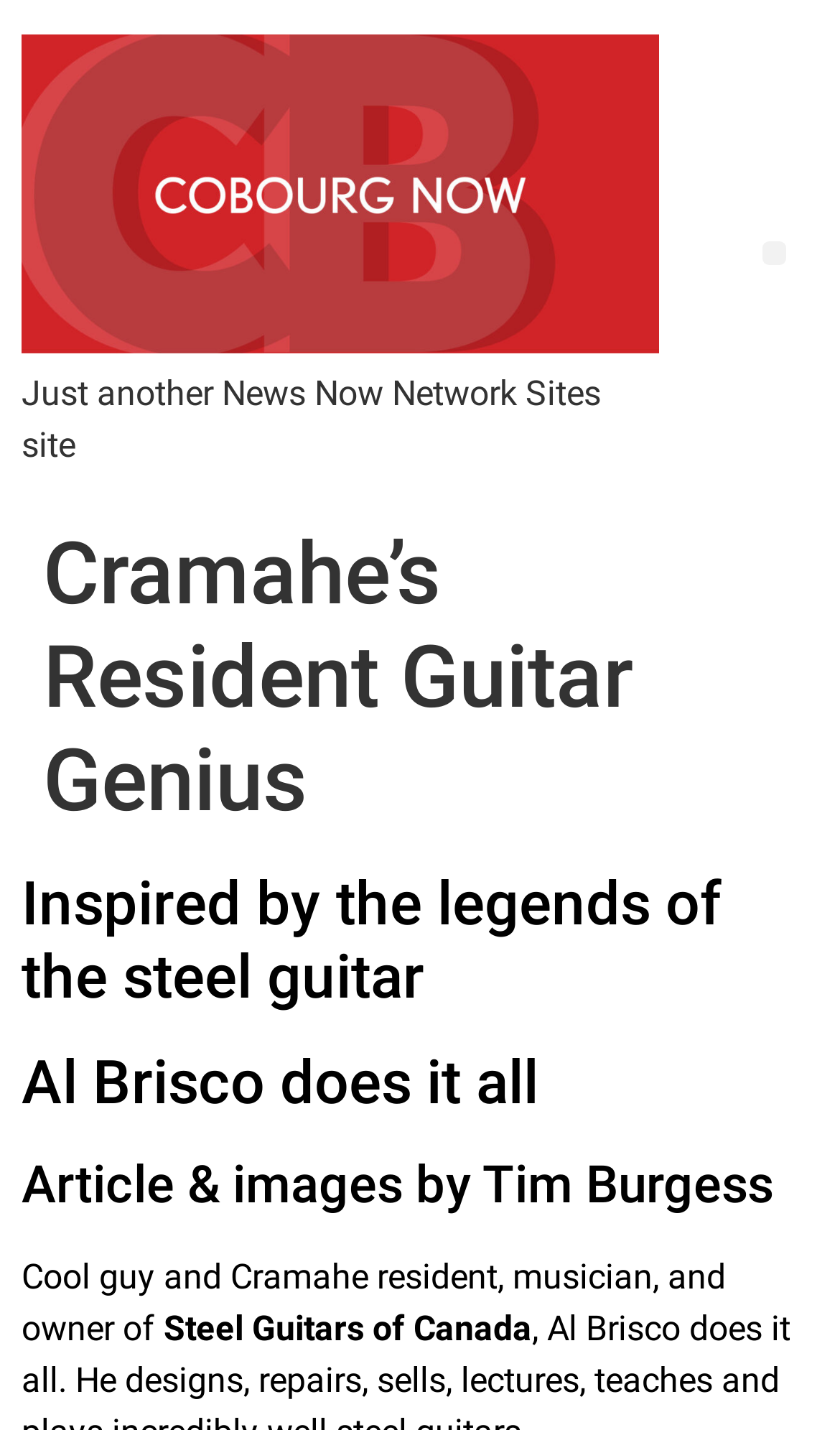Please answer the following question using a single word or phrase: 
What is the name of the musician mentioned in the article?

Al Brisco